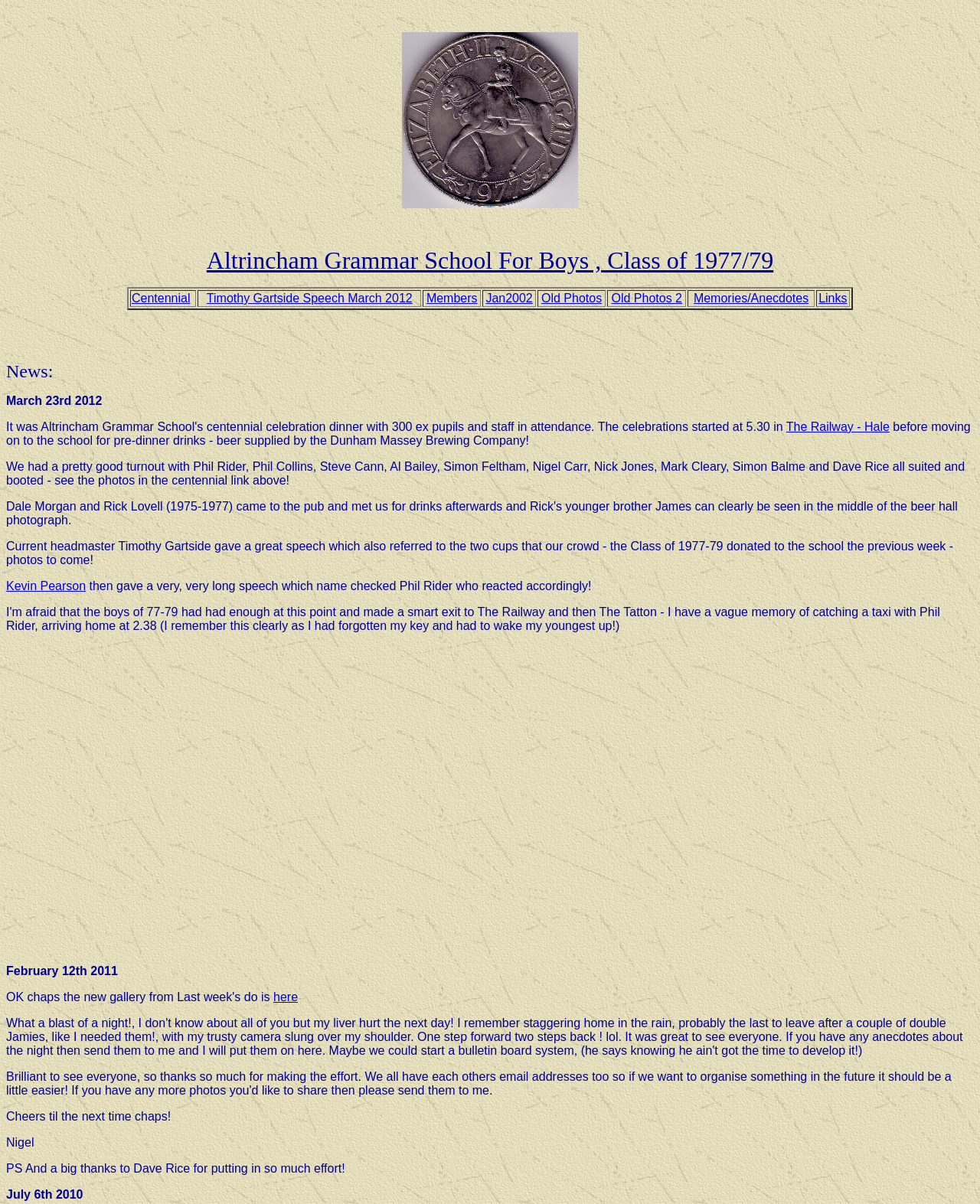Identify the bounding box coordinates for the region of the element that should be clicked to carry out the instruction: "Visit The Railway - Hale". The bounding box coordinates should be four float numbers between 0 and 1, i.e., [left, top, right, bottom].

[0.802, 0.349, 0.908, 0.36]